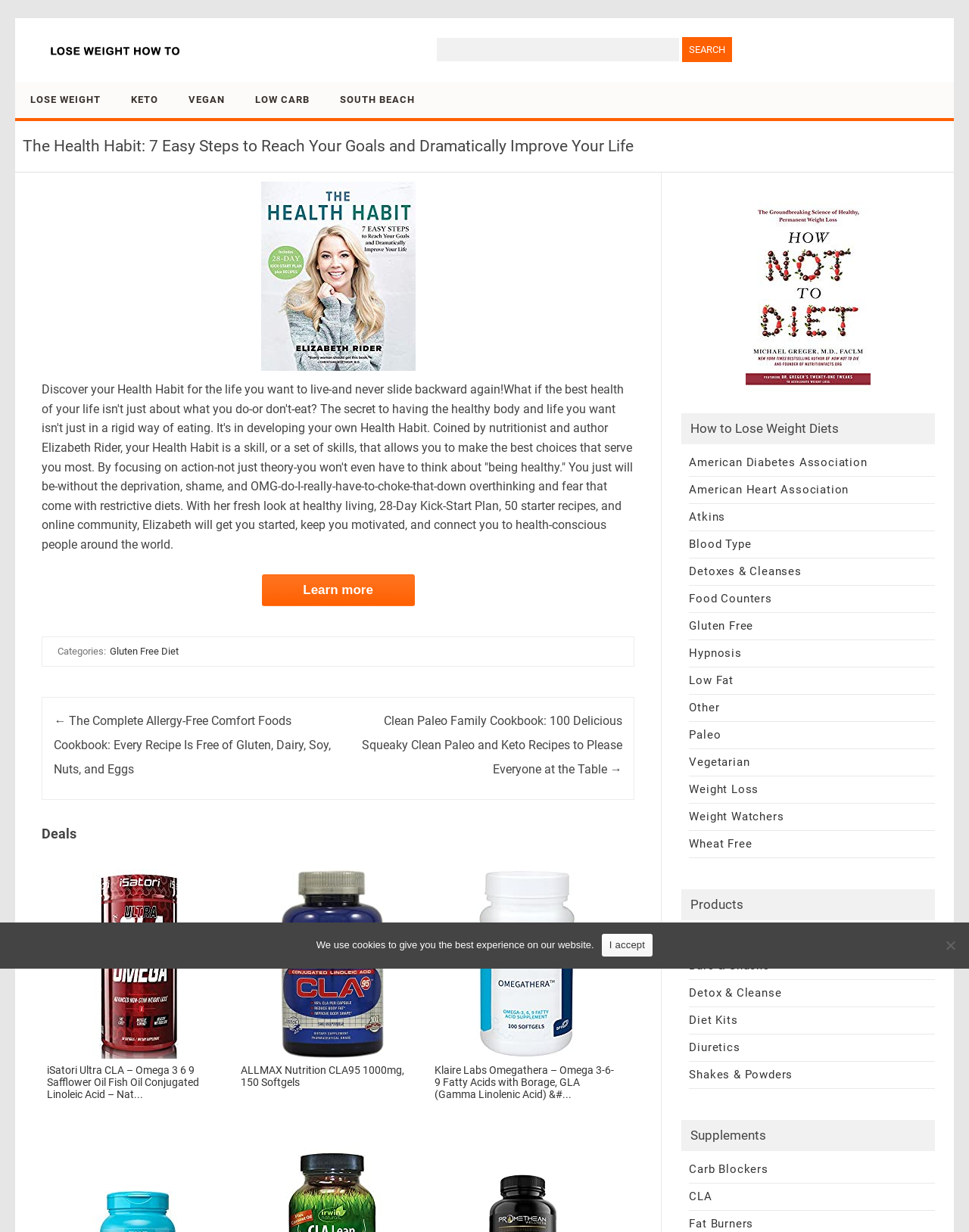What is the purpose of the search bar?
Using the details shown in the screenshot, provide a comprehensive answer to the question.

The search bar is located at the top of the webpage, and it allows users to search for specific content within the website. This is indicated by the placeholder text 'Search for:' and the search button next to it.